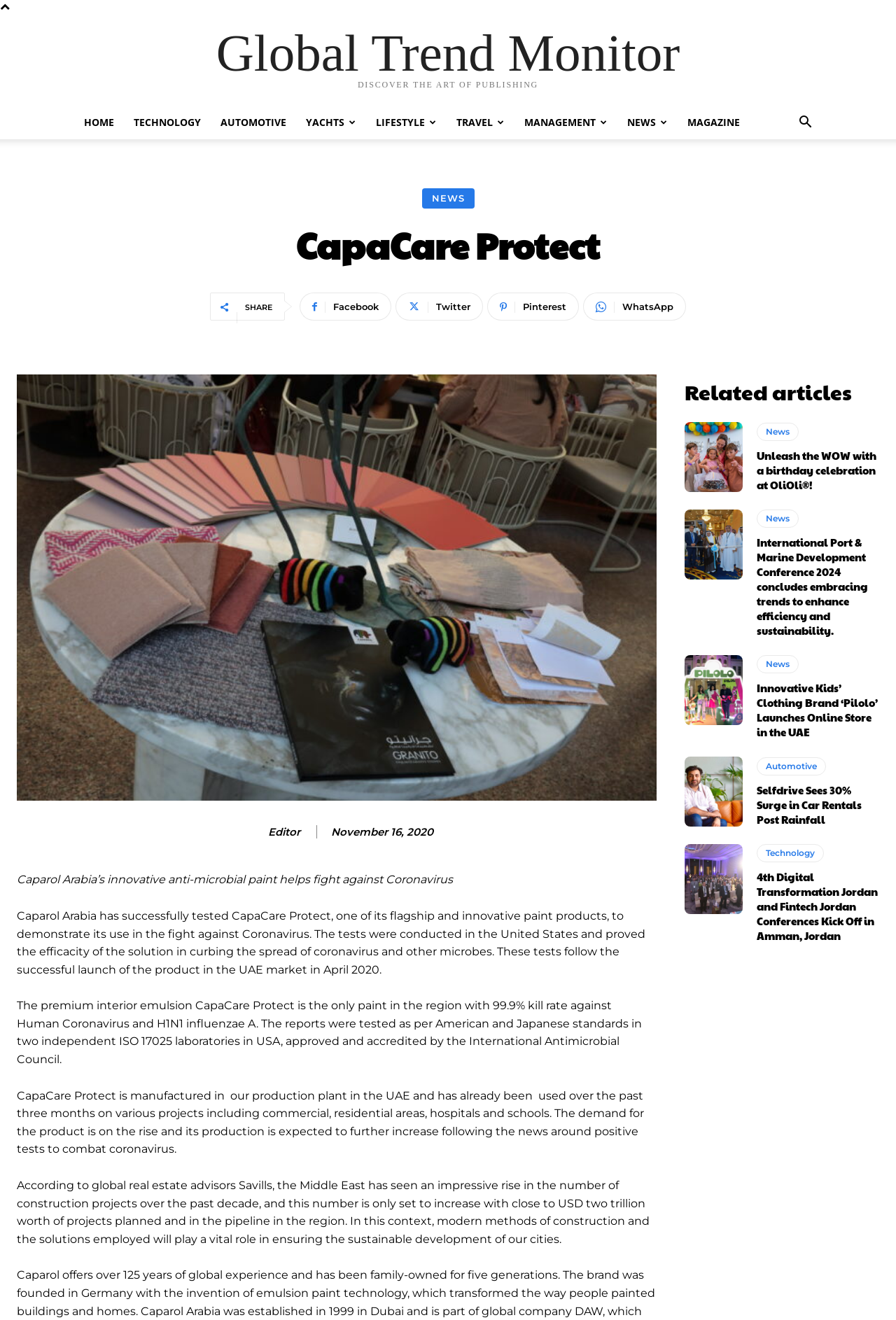Determine the bounding box coordinates for the region that must be clicked to execute the following instruction: "Search for something".

[0.88, 0.089, 0.917, 0.099]